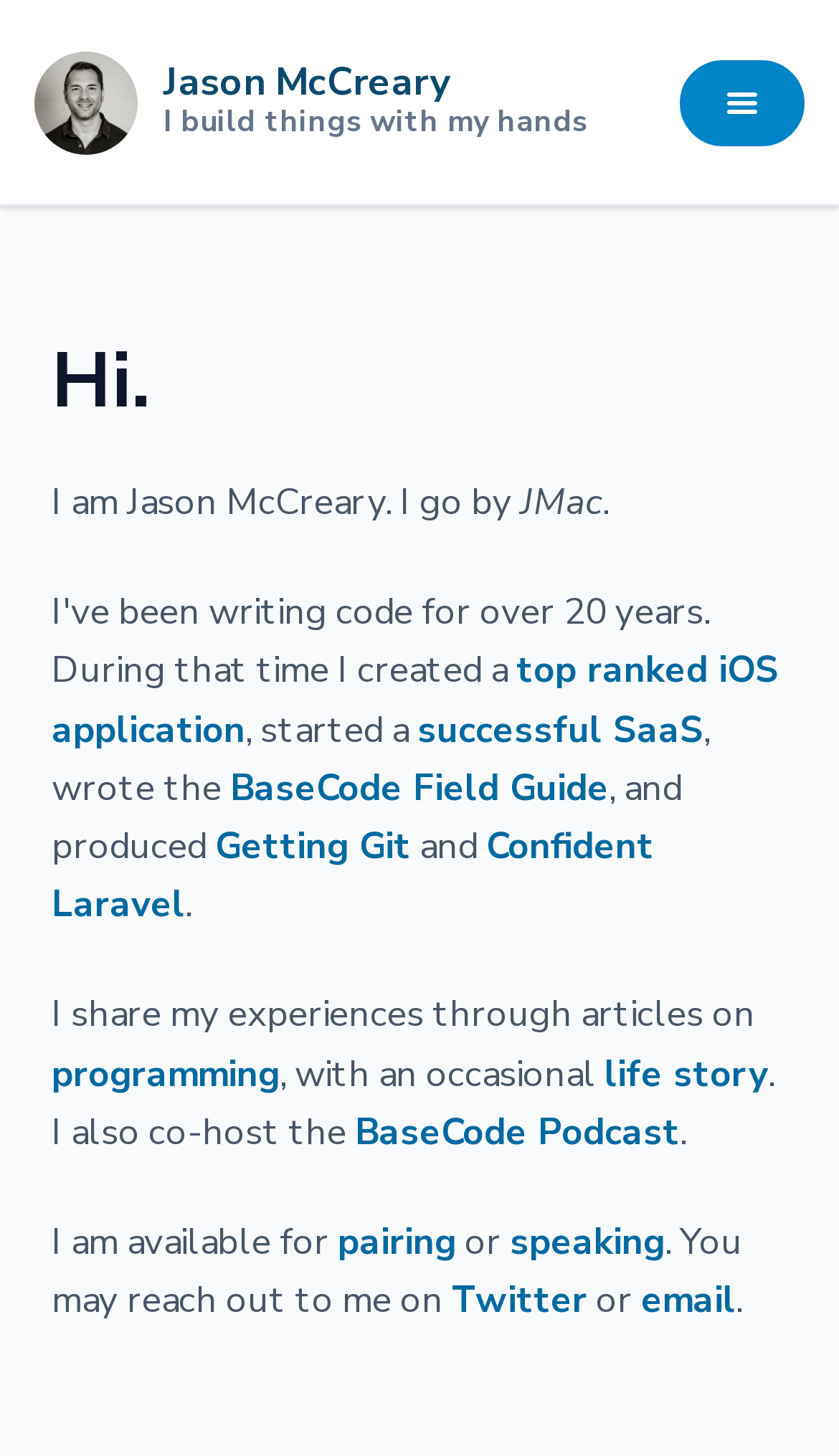Identify the bounding box coordinates of the HTML element based on this description: "life story".

[0.721, 0.72, 0.915, 0.754]